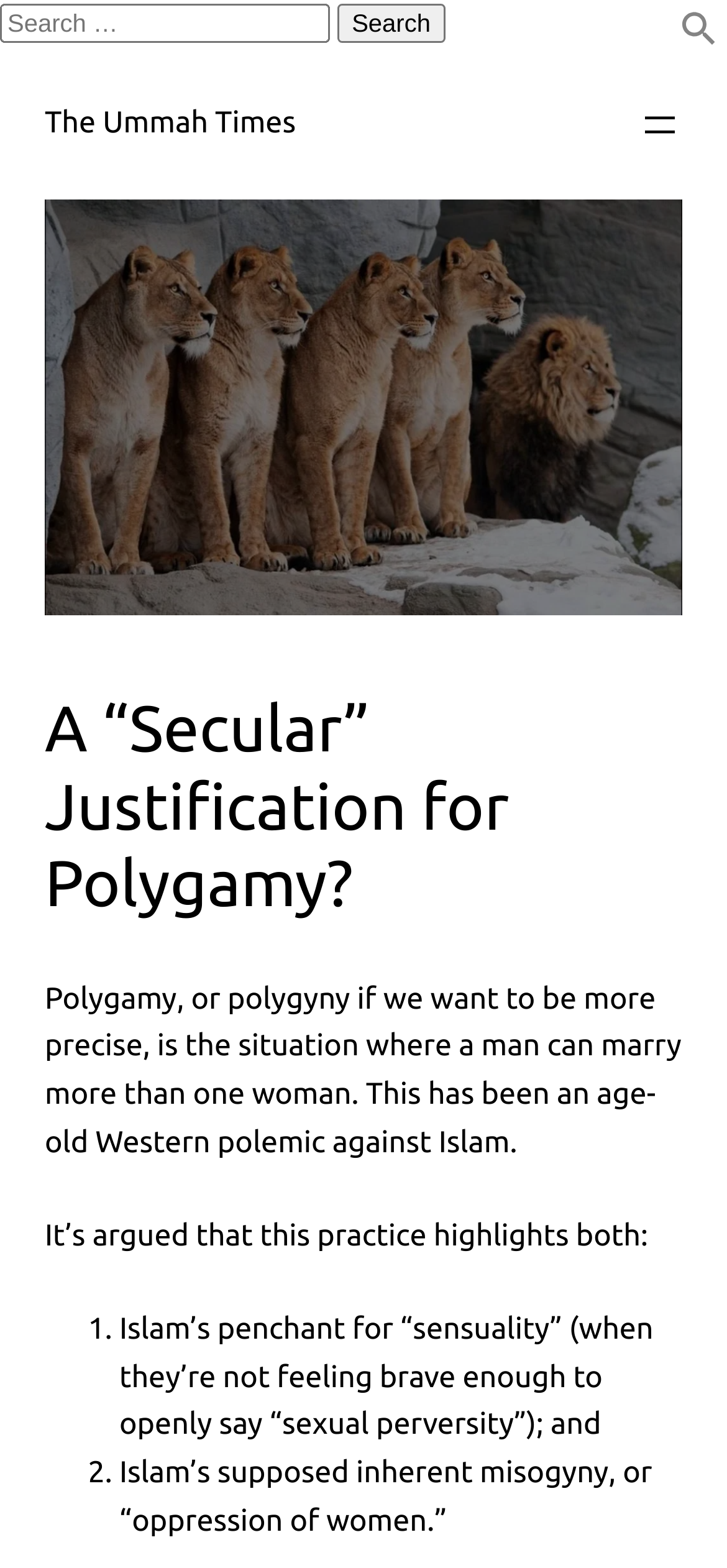What is the purpose of the button with the text 'Open menu'?
From the screenshot, supply a one-word or short-phrase answer.

To open a menu